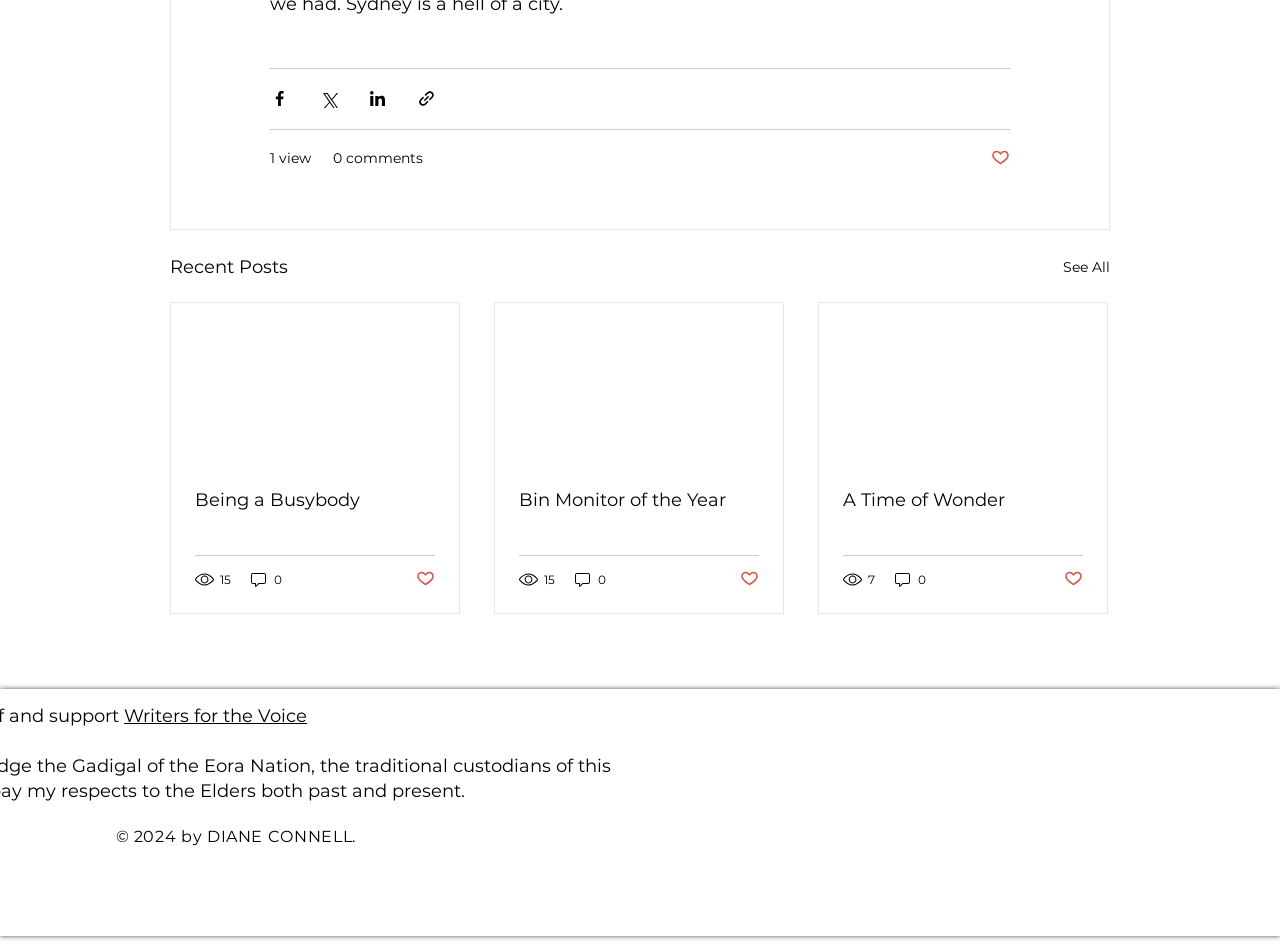Provide a short answer to the following question with just one word or phrase: What is the text of the first social media sharing button?

Share via Facebook